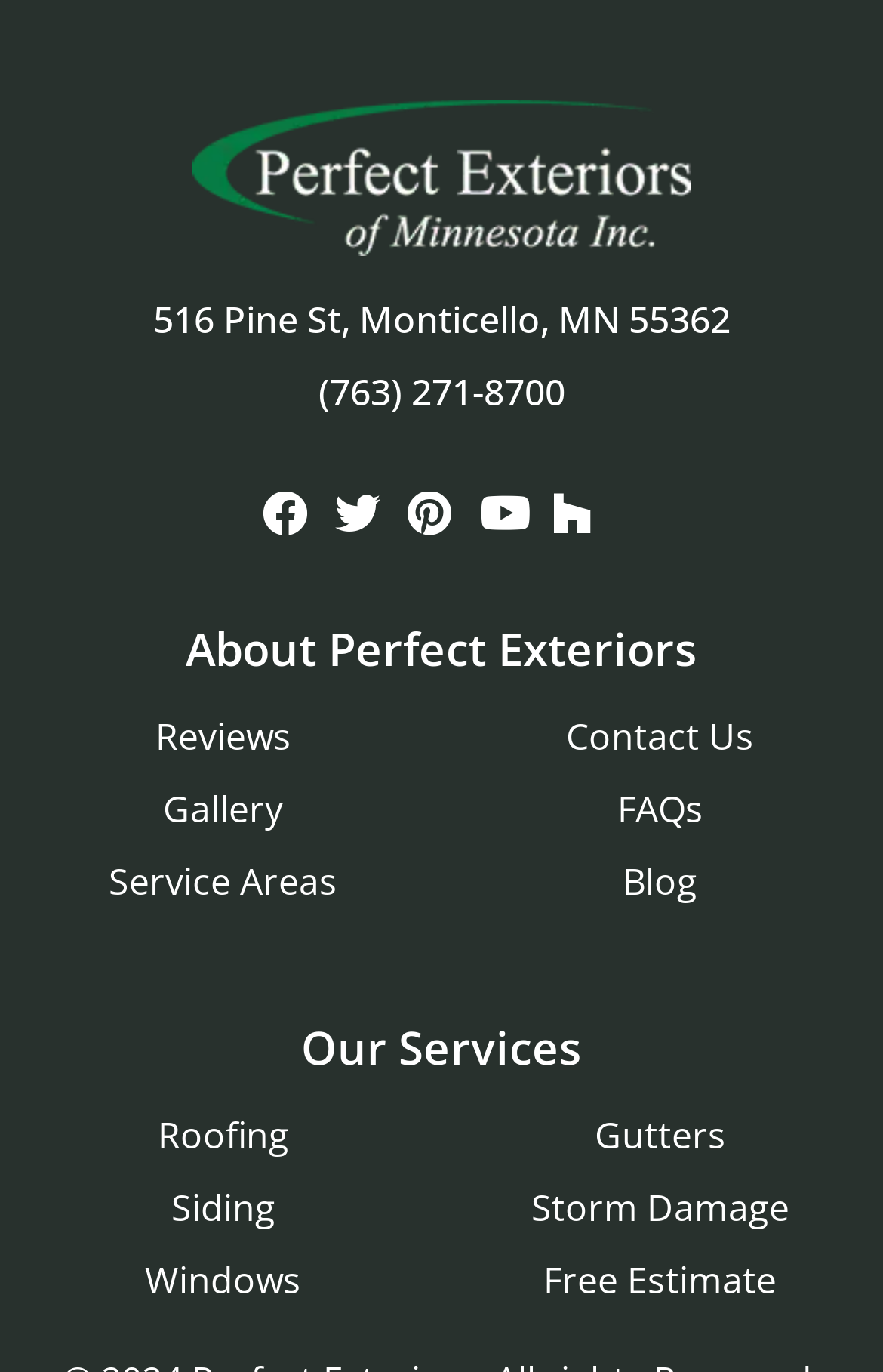Indicate the bounding box coordinates of the clickable region to achieve the following instruction: "Call the company."

[0.36, 0.267, 0.64, 0.304]